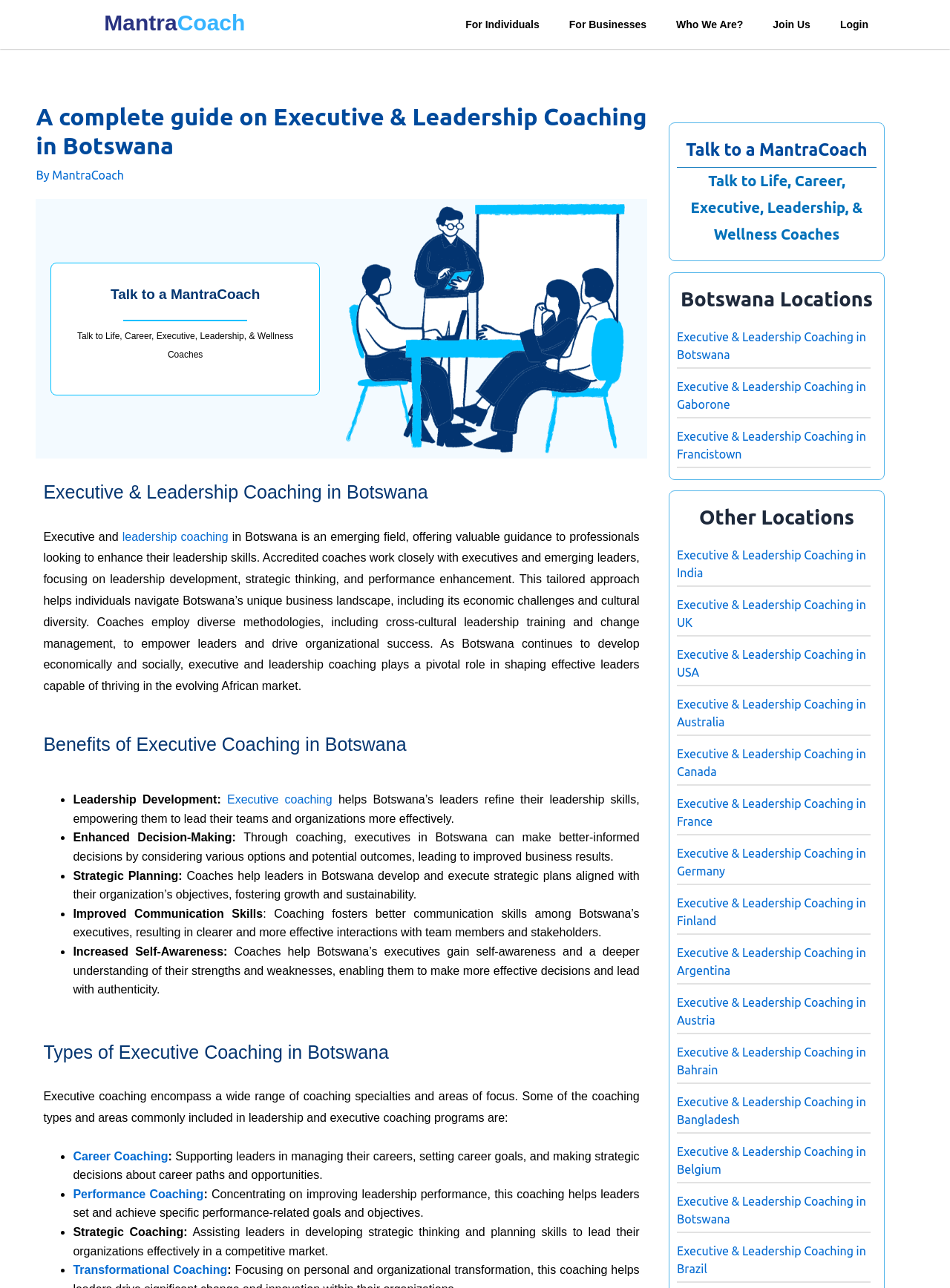Please locate the UI element described by "MantraCoach" and provide its bounding box coordinates.

[0.062, 0.008, 0.258, 0.027]